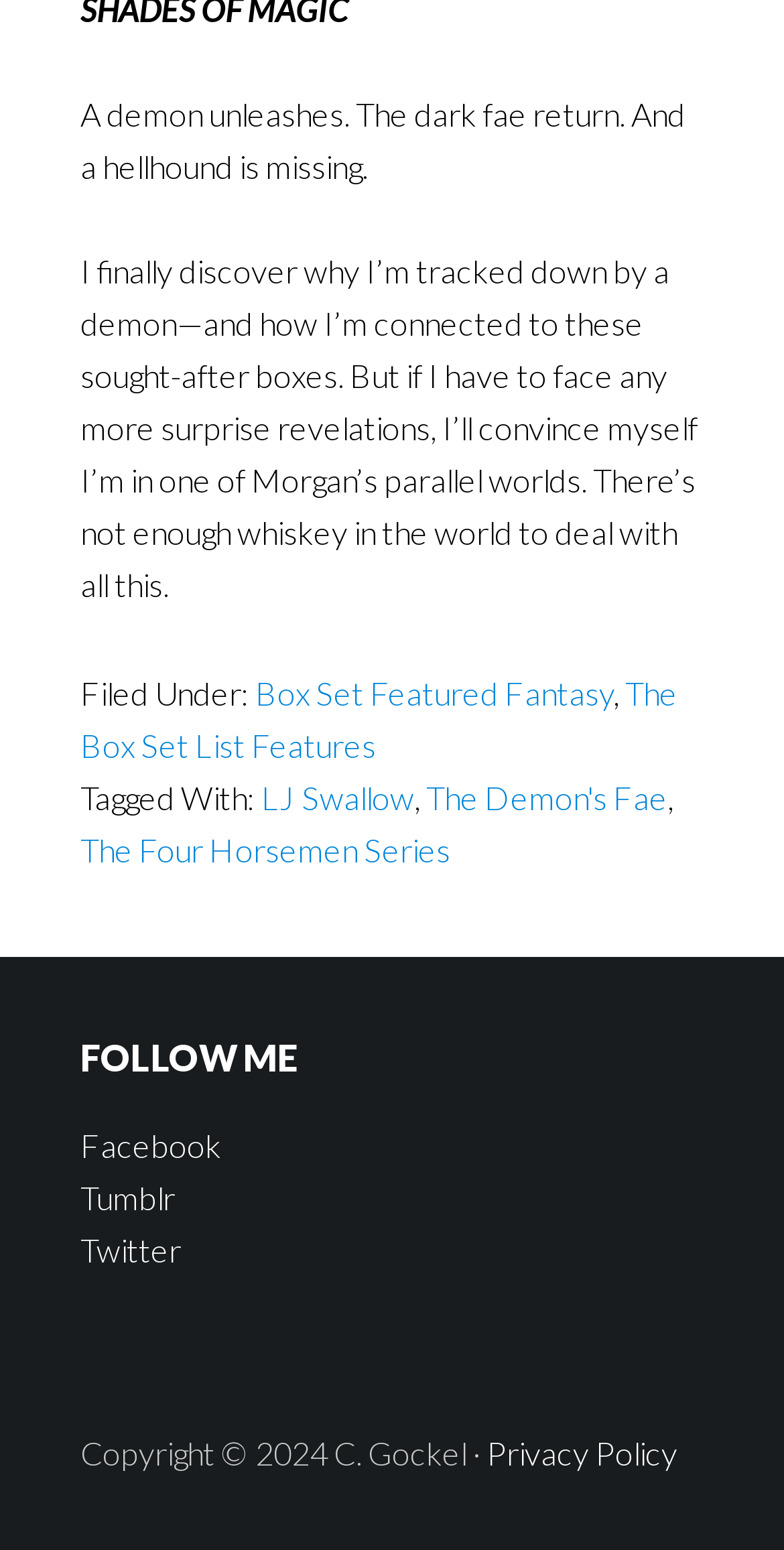Please find and report the bounding box coordinates of the element to click in order to perform the following action: "View ceramic artworks". The coordinates should be expressed as four float numbers between 0 and 1, in the format [left, top, right, bottom].

None